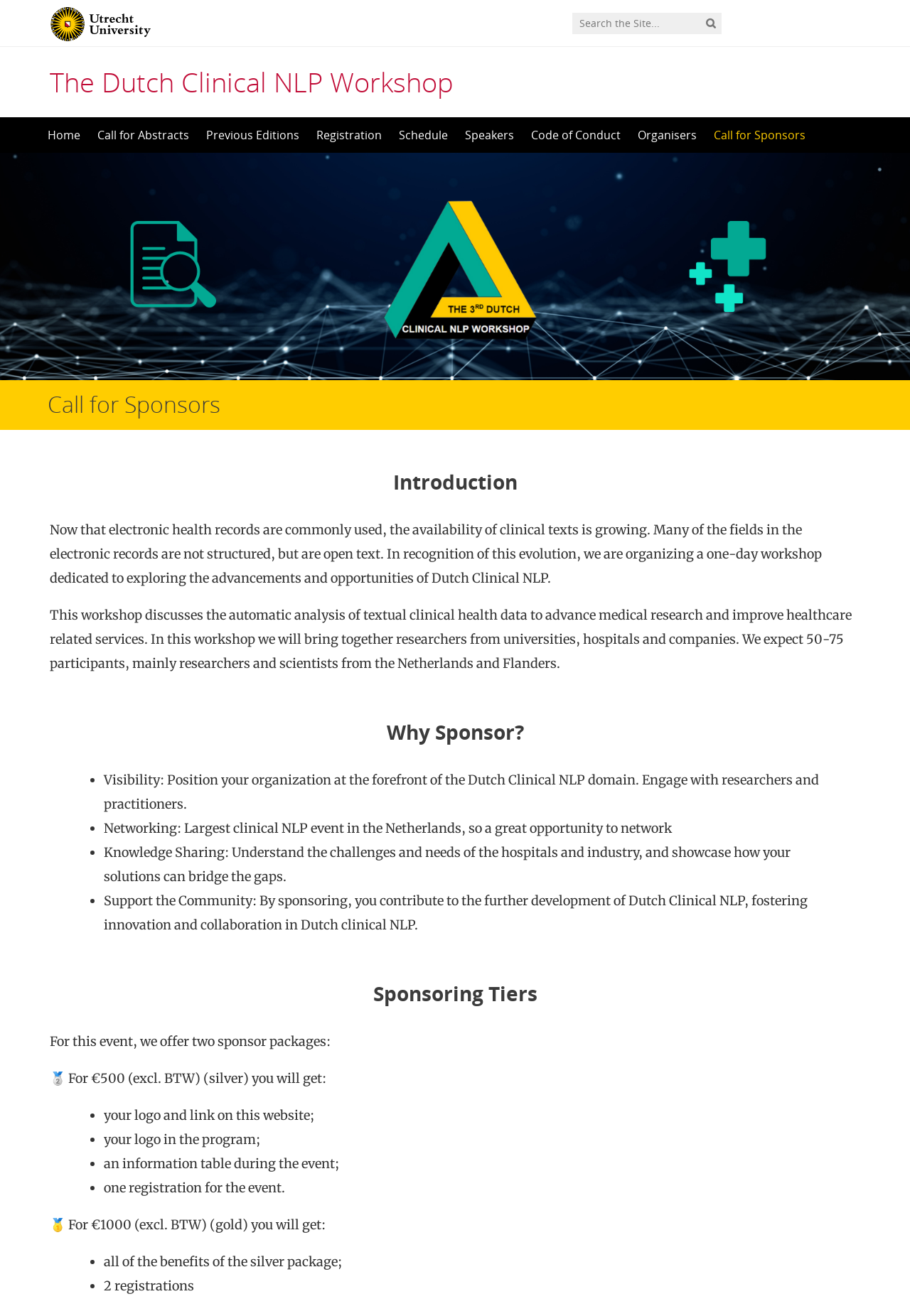Identify the bounding box coordinates of the element to click to follow this instruction: 'search for something'. Ensure the coordinates are four float values between 0 and 1, provided as [left, top, right, bottom].

[0.348, 0.0, 0.805, 0.01]